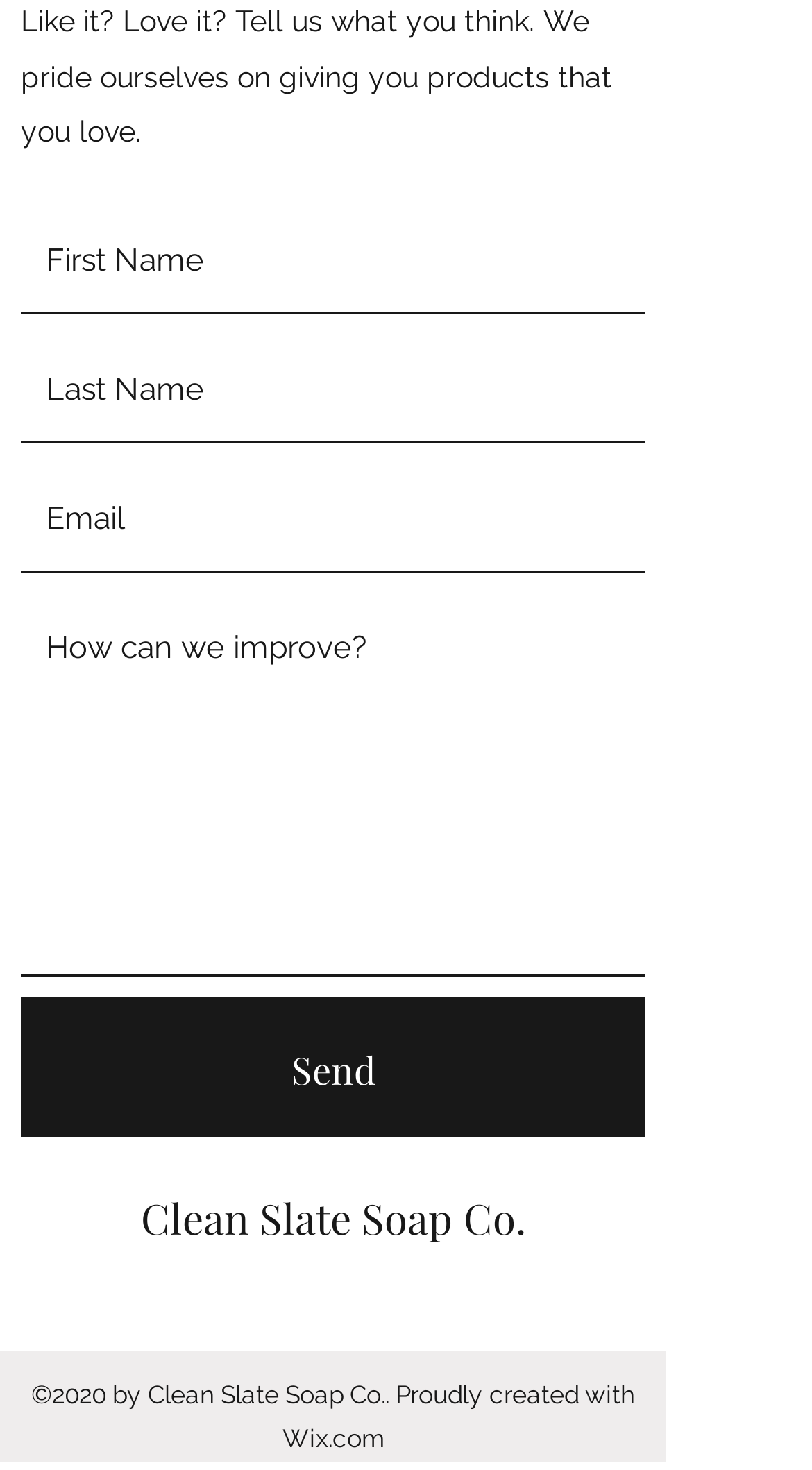Locate the bounding box coordinates of the element you need to click to accomplish the task described by this instruction: "Click Send".

[0.026, 0.679, 0.795, 0.778]